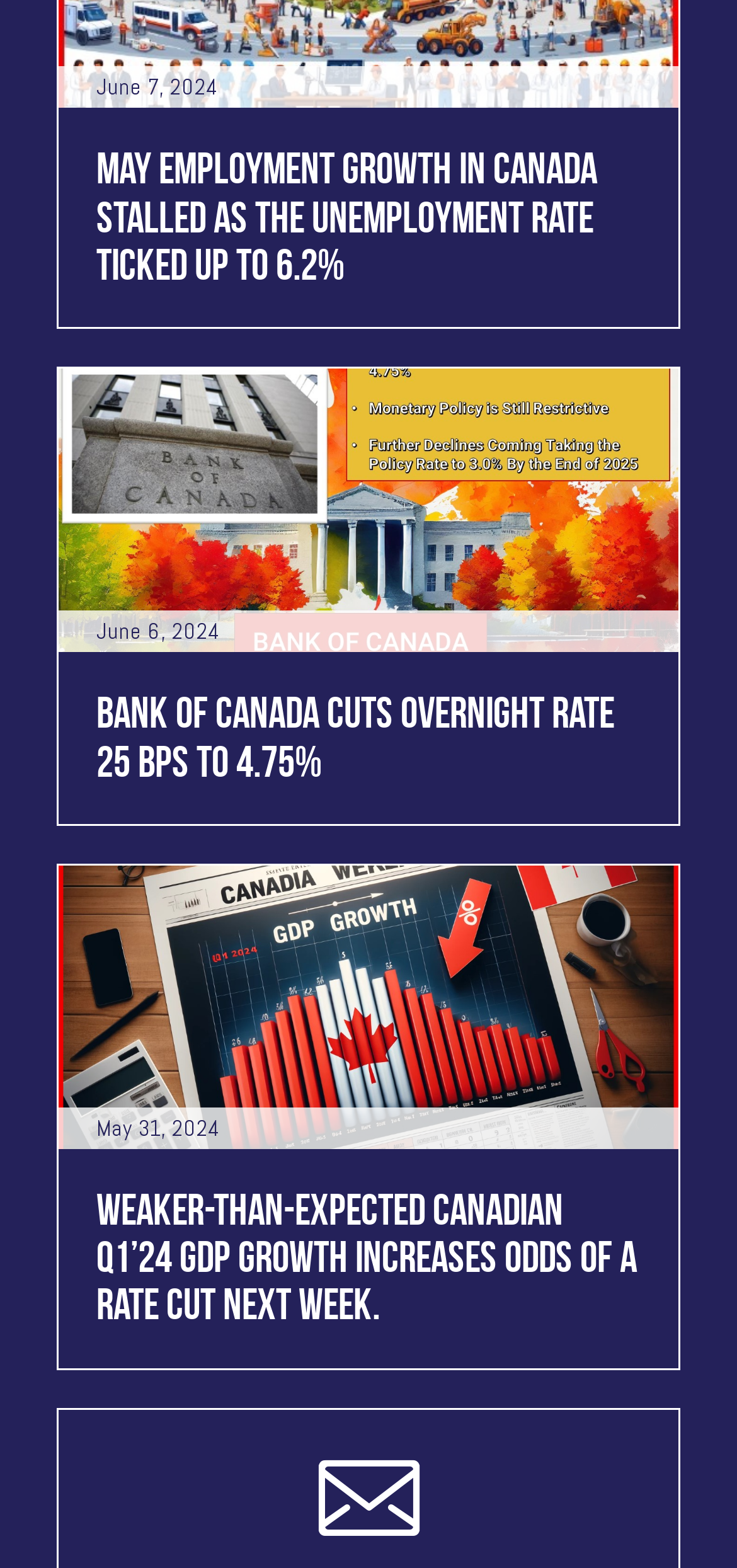What is the overnight rate set by the Bank of Canada?
Using the image, respond with a single word or phrase.

4.75%